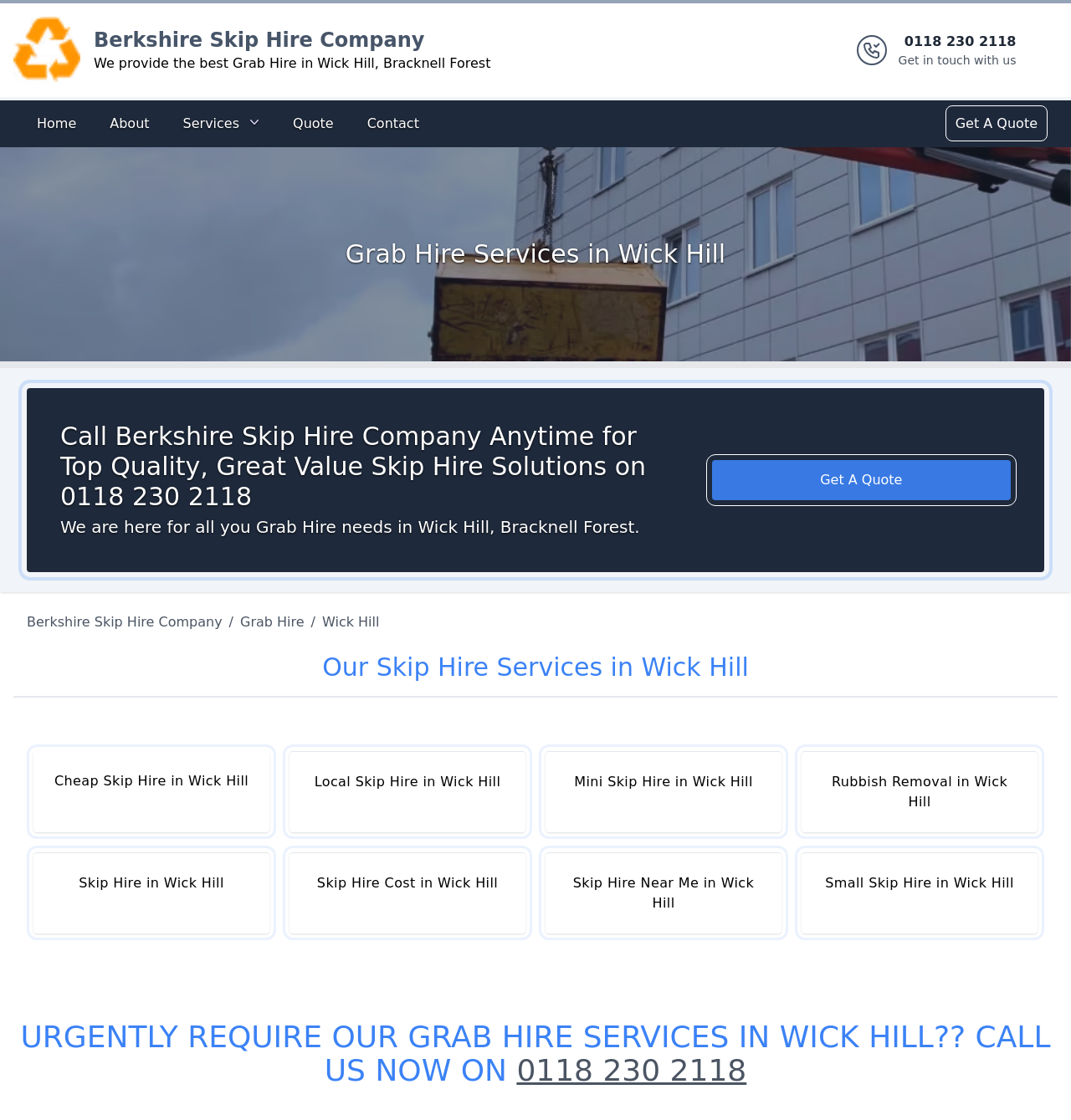Find the bounding box coordinates of the clickable area required to complete the following action: "Call 0118 230 2118".

[0.839, 0.028, 0.949, 0.061]